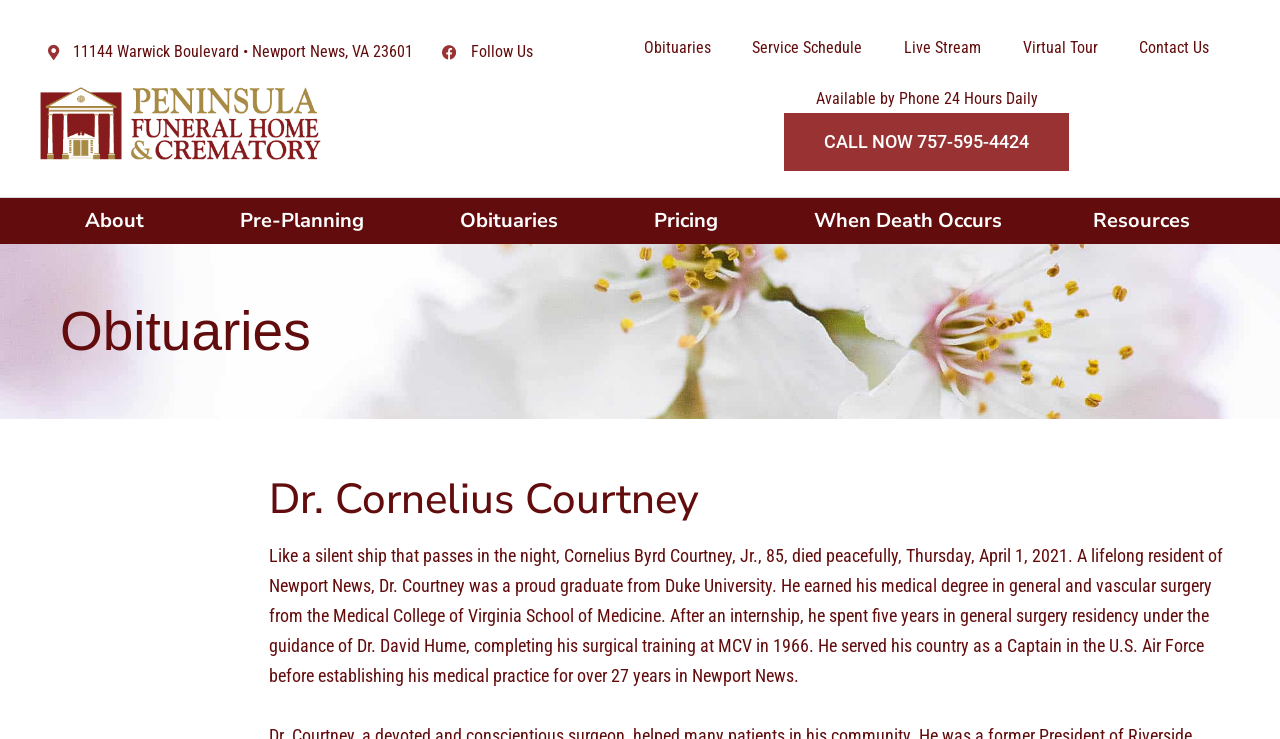Analyze and describe the webpage in a detailed narrative.

This webpage is about Dr. Cornelius Courtney, a deceased individual, and is likely a funeral home's webpage. At the top, there is an address "11144 Warwick Boulevard • Newport News, VA 23601" located near the left edge of the page. To the right of the address, there are several links, including "Follow Us", "Obituaries", "Service Schedule", "Live Stream", "Virtual Tour", and "Contact Us", which are aligned horizontally and take up a significant portion of the top section of the page.

Below the address and links, there is a heading that reads "Available by Phone 24 Hours Daily" located near the top-center of the page. Underneath this heading, there is a prominent "CALL NOW" link with a phone number "757-595-4424" located near the center of the page.

On the left side of the page, there are several links, including "About", "Pre-Planning", "Obituaries", "Pricing", "When Death Occurs", and "Resources", which are stacked vertically. These links are likely navigation links for the funeral home's website.

The main content of the page is an obituary for Dr. Cornelius Courtney, which takes up most of the page's real estate. The obituary is divided into two sections, with a heading "Obituaries" located near the top-left of the content area, and a subheading "Dr. Cornelius Courtney" located below it. The obituary text describes Dr. Courtney's life, including his education, medical career, and military service.